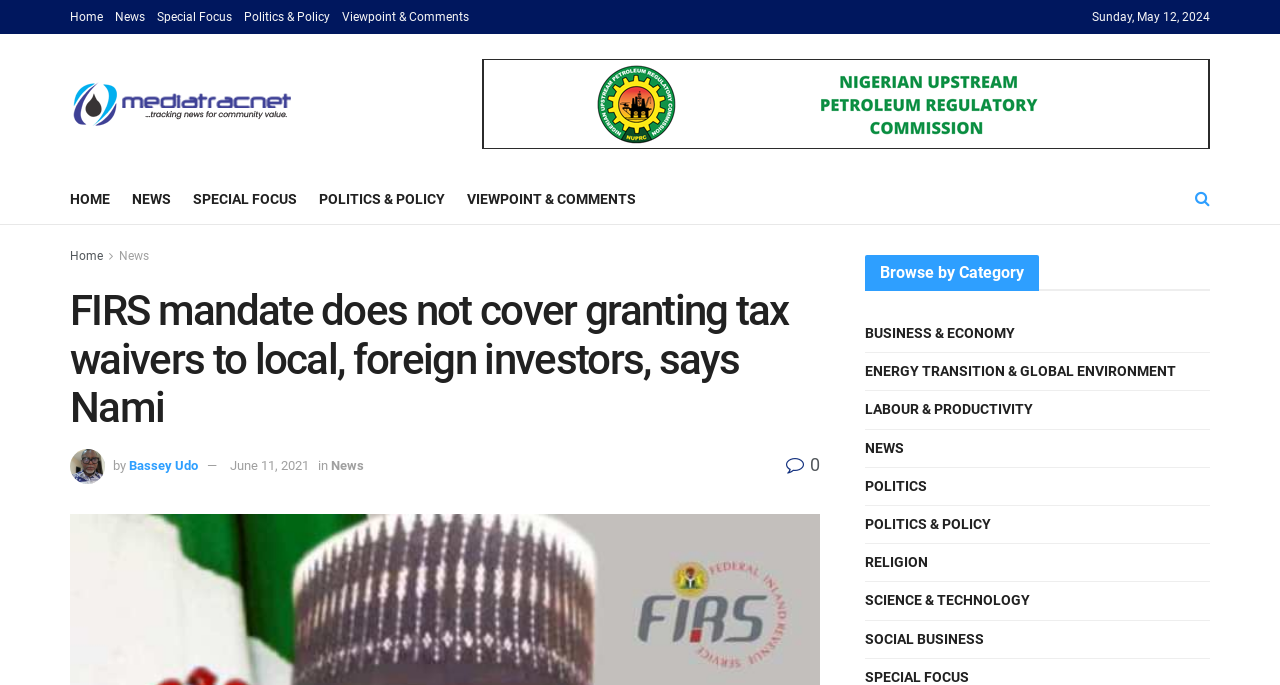Based on the image, give a detailed response to the question: How many categories are listed under 'Browse by Category'?

I looked at the section 'Browse by Category' and counted the categories listed, which are 'BUSINESS & ECONOMY', 'ENERGY TRANSITION & GLOBAL ENVIRONMENT', 'LABOUR & PRODUCTIVITY', 'NEWS', 'POLITICS', 'POLITICS & POLICY', 'RELIGION', and 'SCIENCE & TECHNOLOGY'. There are 8 categories in total.